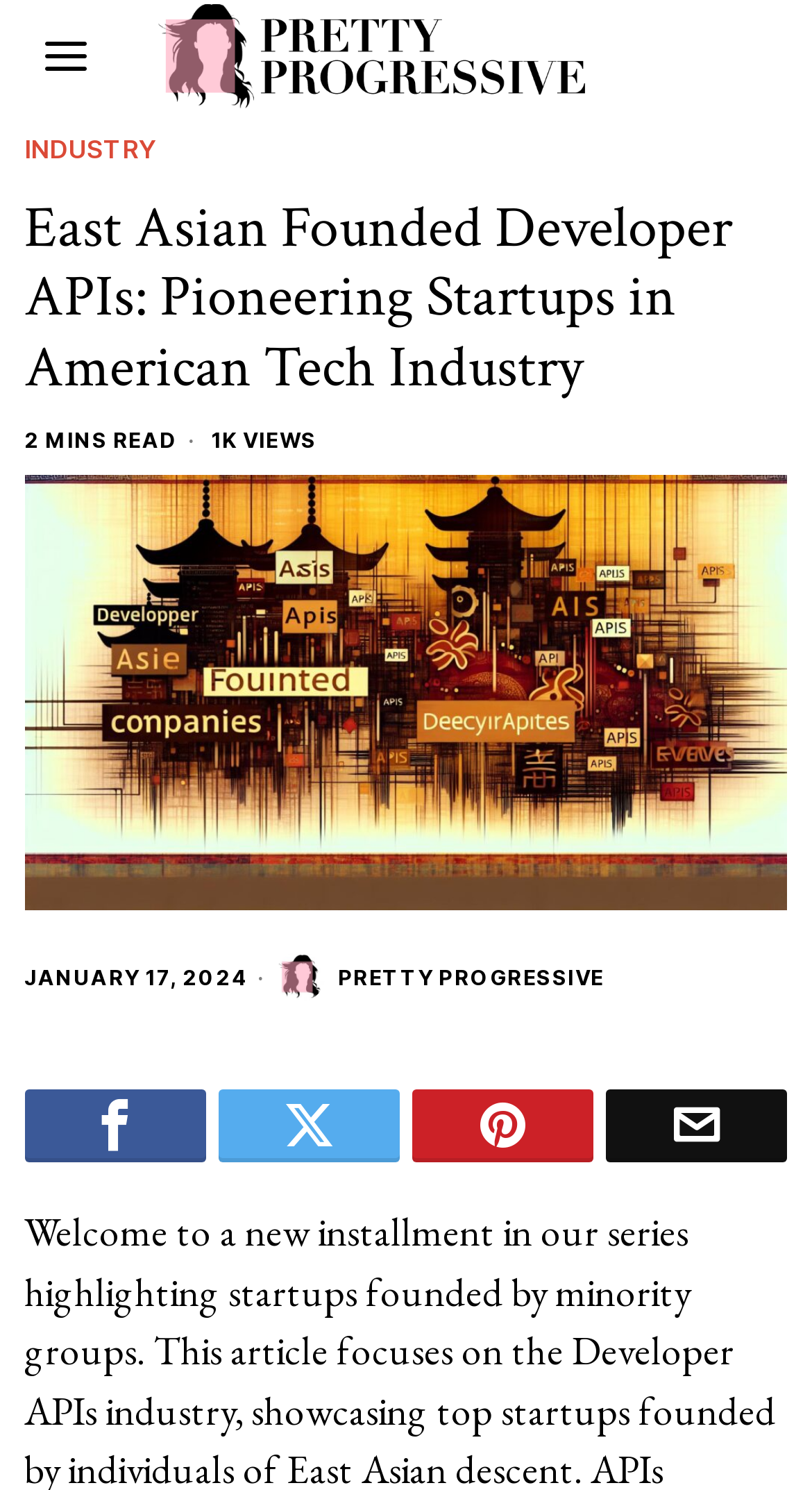Extract the bounding box coordinates of the UI element described: "Pinterest". Provide the coordinates in the format [left, top, right, bottom] with values ranging from 0 to 1.

[0.508, 0.731, 0.731, 0.78]